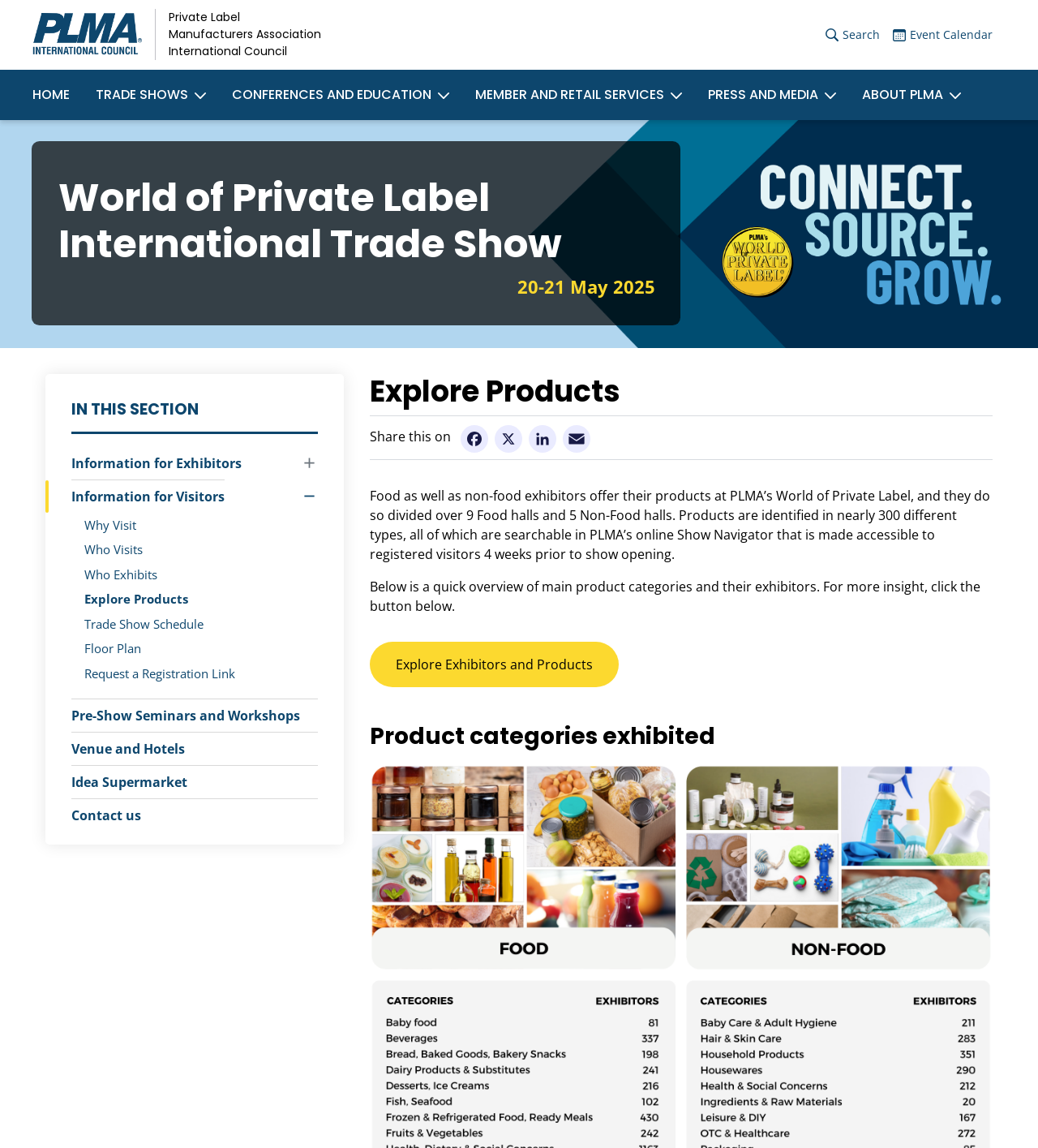Please identify the bounding box coordinates of the element I should click to complete this instruction: 'Check the details of Yomasu Patcher'. The coordinates should be given as four float numbers between 0 and 1, like this: [left, top, right, bottom].

None